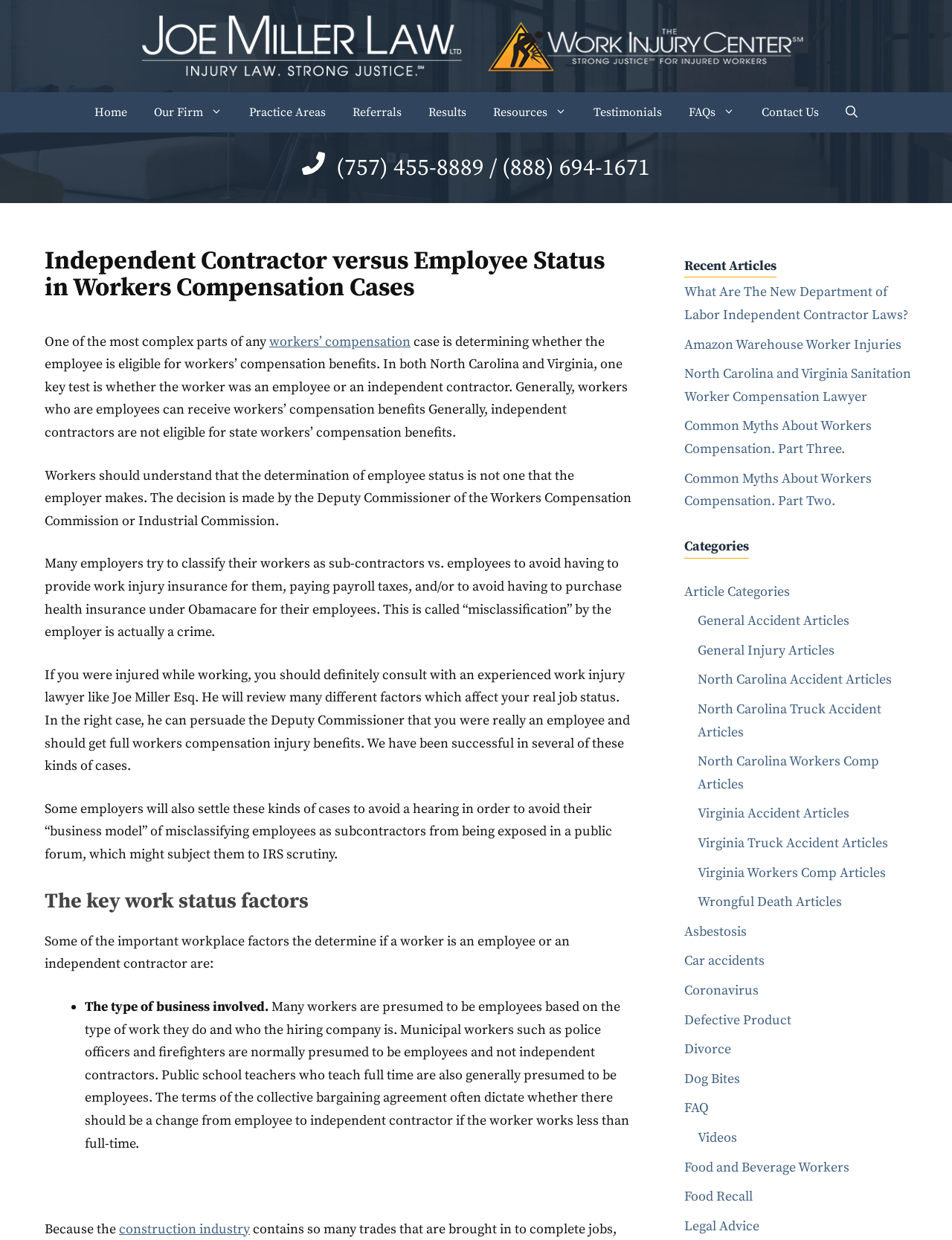Please identify the bounding box coordinates of the clickable region that I should interact with to perform the following instruction: "Explore the 'Recent Articles' section". The coordinates should be expressed as four float numbers between 0 and 1, i.e., [left, top, right, bottom].

[0.719, 0.206, 0.816, 0.224]